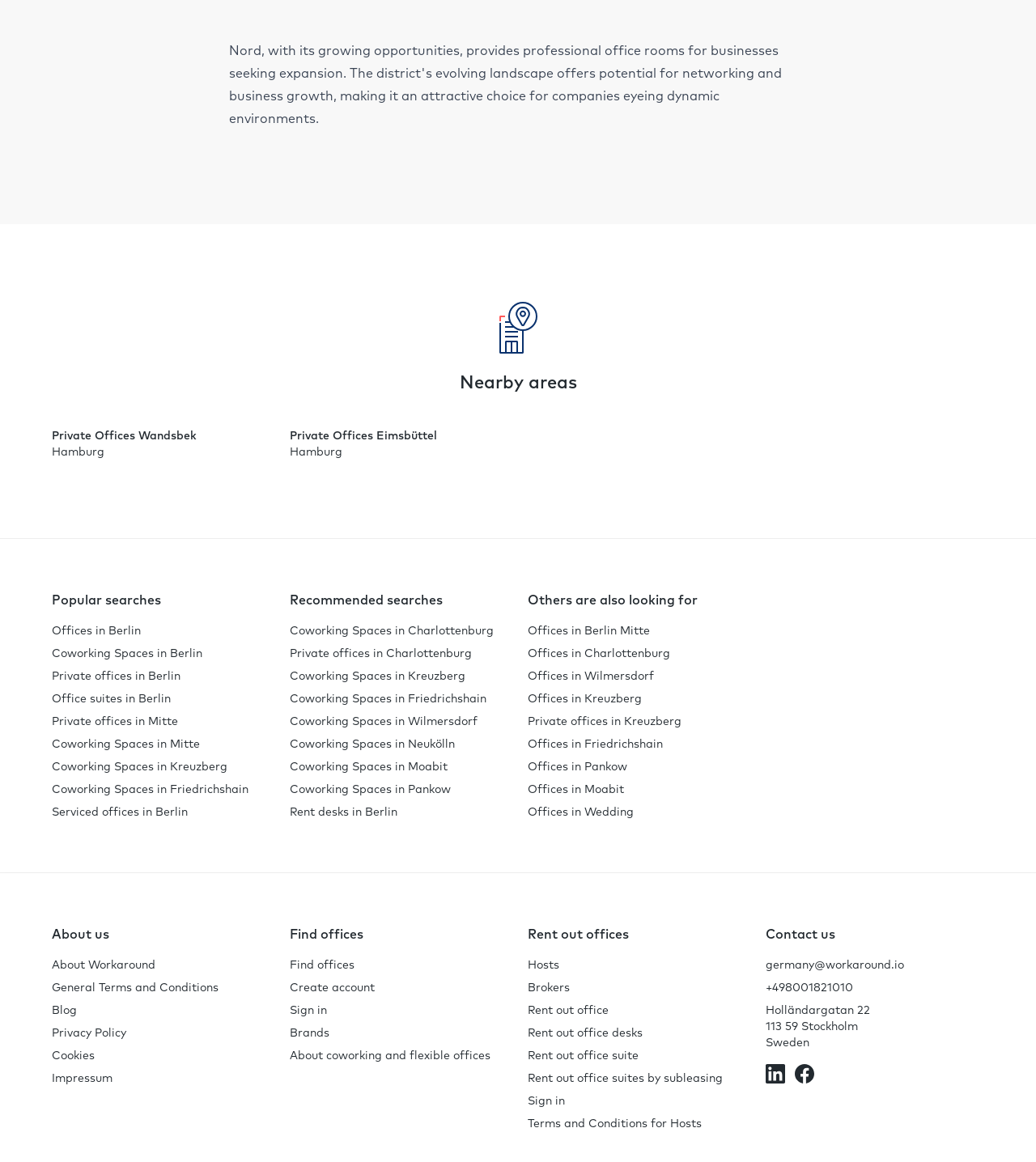Please specify the coordinates of the bounding box for the element that should be clicked to carry out this instruction: "Contact us via email". The coordinates must be four float numbers between 0 and 1, formatted as [left, top, right, bottom].

[0.739, 0.824, 0.873, 0.838]